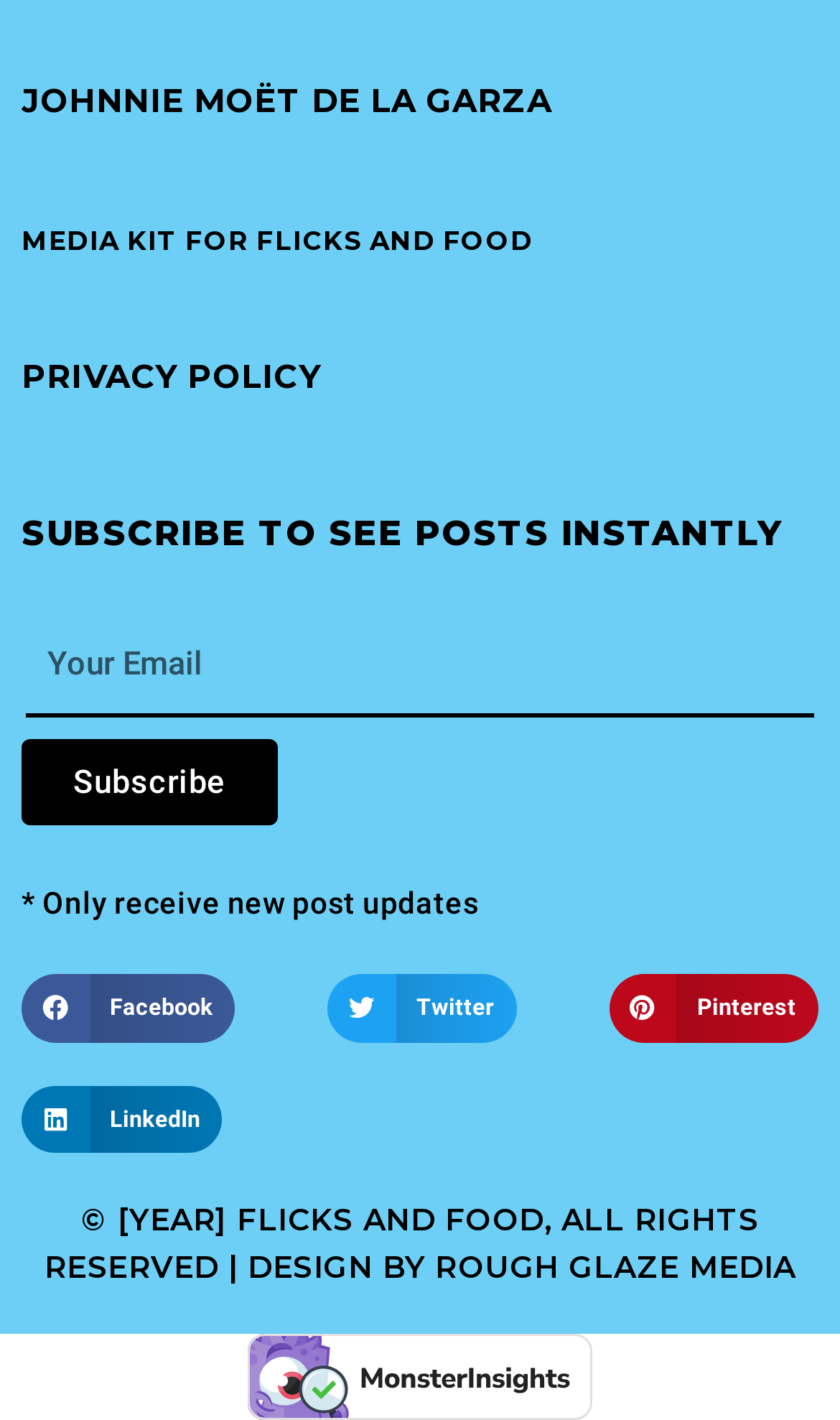Locate the bounding box of the UI element defined by this description: "Subscribe". The coordinates should be given as four float numbers between 0 and 1, formatted as [left, top, right, bottom].

[0.026, 0.521, 0.329, 0.582]